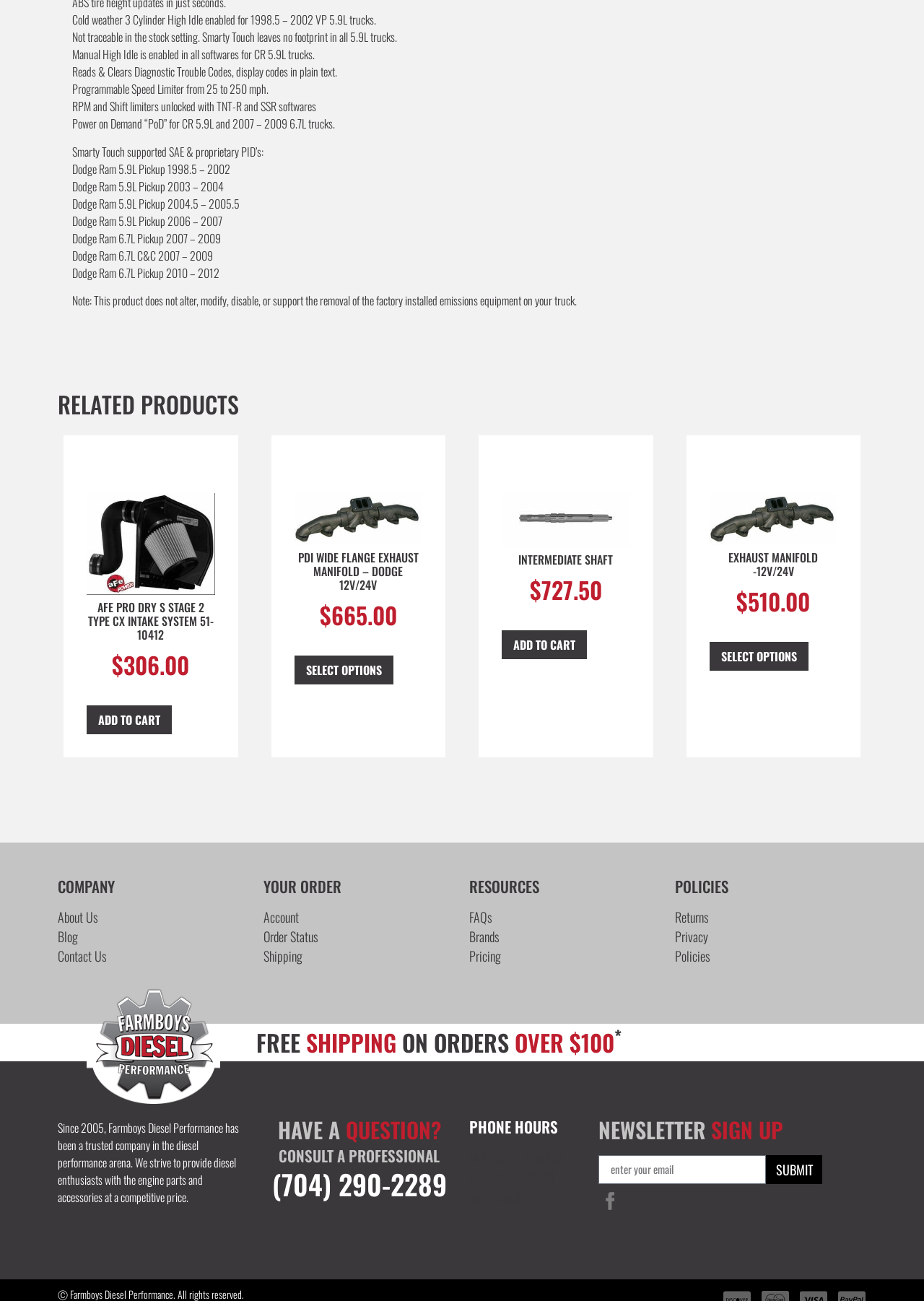Determine the bounding box coordinates (top-left x, top-left y, bottom-right x, bottom-right y) of the UI element described in the following text: Add to cart

[0.094, 0.542, 0.186, 0.565]